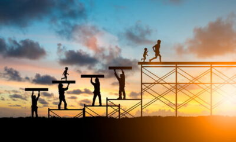Offer an in-depth caption of the image, mentioning all notable aspects.

The image depicts a powerful scene of human perseverance and collaboration. Silhouetted against a vibrant sunset, a group of individuals is actively engaged in construction on a scaffold structure. Each person is carrying a beam or plank, symbolizing hard work and the collective effort required to build something substantial. In this moment, one figure is seen sprinting at the top of the structure, while others appear to be climbing or preparing to ascend, including a smaller figure, possibly a child, being supported by an adult. This dynamic image captures the essence of teamwork and the journey towards achieving ambitious goals, reflecting themes of construction, community, and the forward movement toward a brighter future.